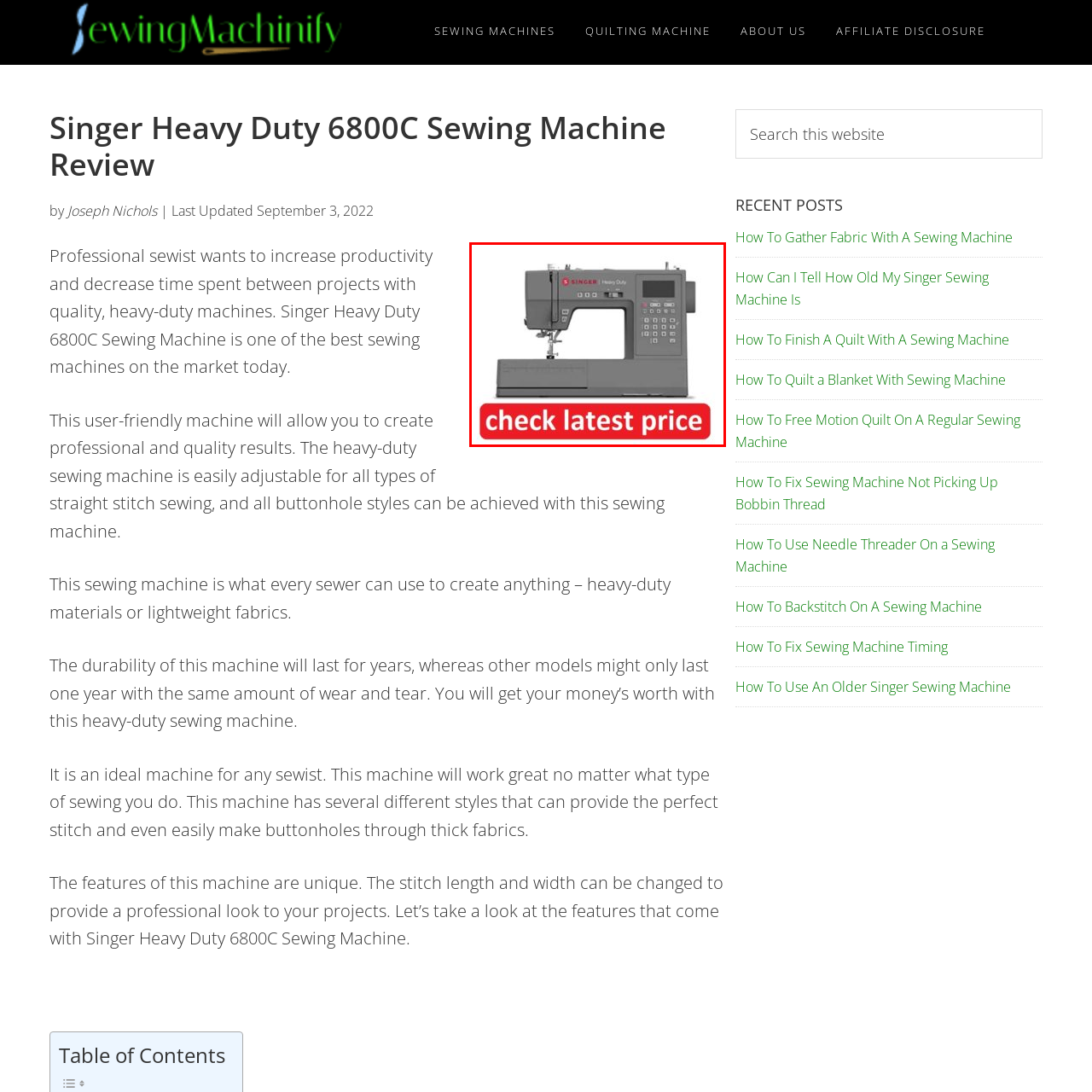Give a detailed caption for the image that is encased within the red bounding box.

This image features the Singer Heavy Duty 6800C Sewing Machine, showcasing its robust design and user-friendly interface. The machine is primarily gray, with the brand name "Singer" prominently displayed in red, indicating its heavy-duty capabilities ideal for a variety of sewing projects. It includes a digital control panel with various buttons for easy operation, reflecting its modern features that cater to both novice and professional sewists.

At the bottom of the image, there is a bold red button that says "check latest price," inviting potential buyers to find the most current pricing information for this reliable sewing machine. This combination of durability, versatility, and advanced features makes the Singer Heavy Duty 6800C an excellent choice for anyone looking to enhance their sewing experience.